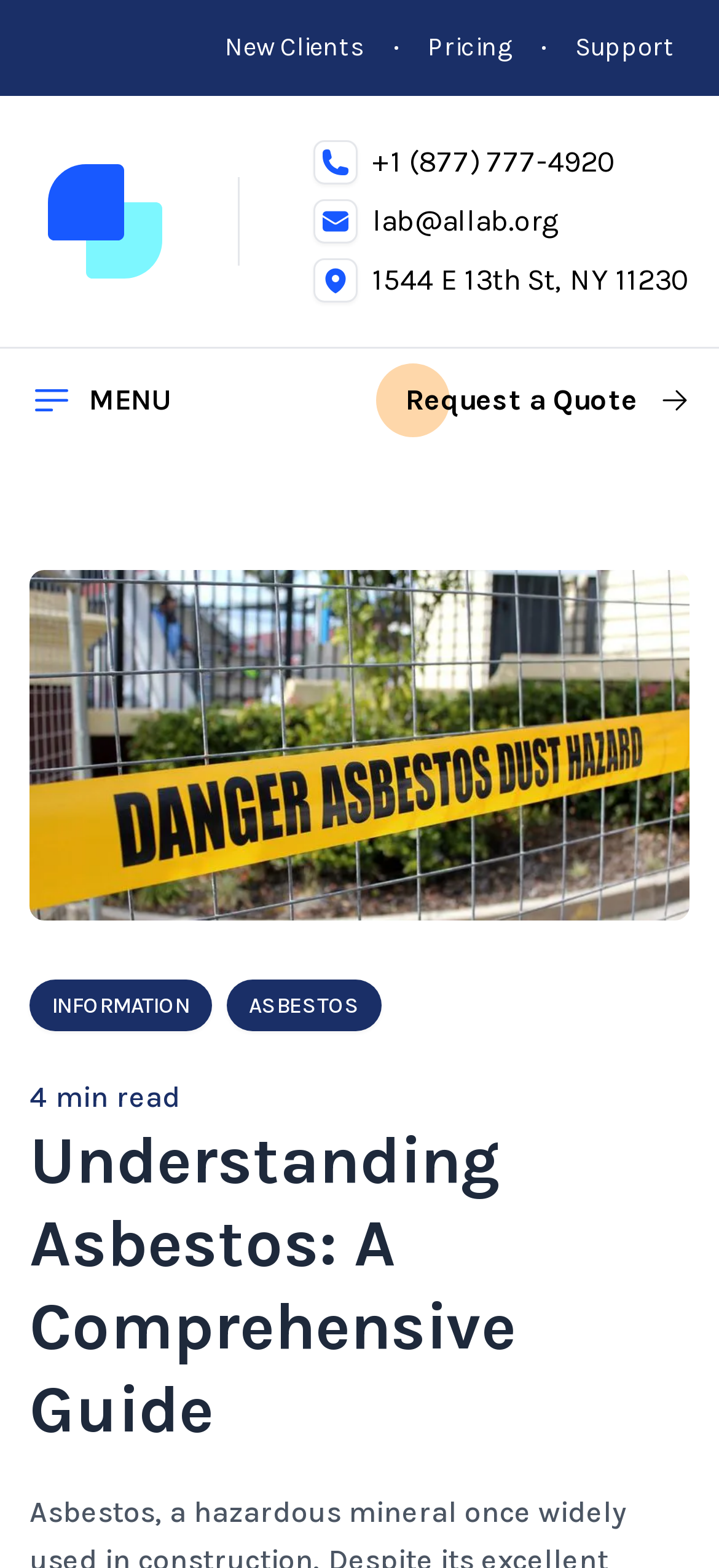Based on the element description alt="Pakistan-Cabinet-Division-Jobs-Cabinet-Division-Jobs-Advertisement", identify the bounding box of the UI element in the given webpage screenshot. The coordinates should be in the format (top-left x, top-left y, bottom-right x, bottom-right y) and must be between 0 and 1.

None